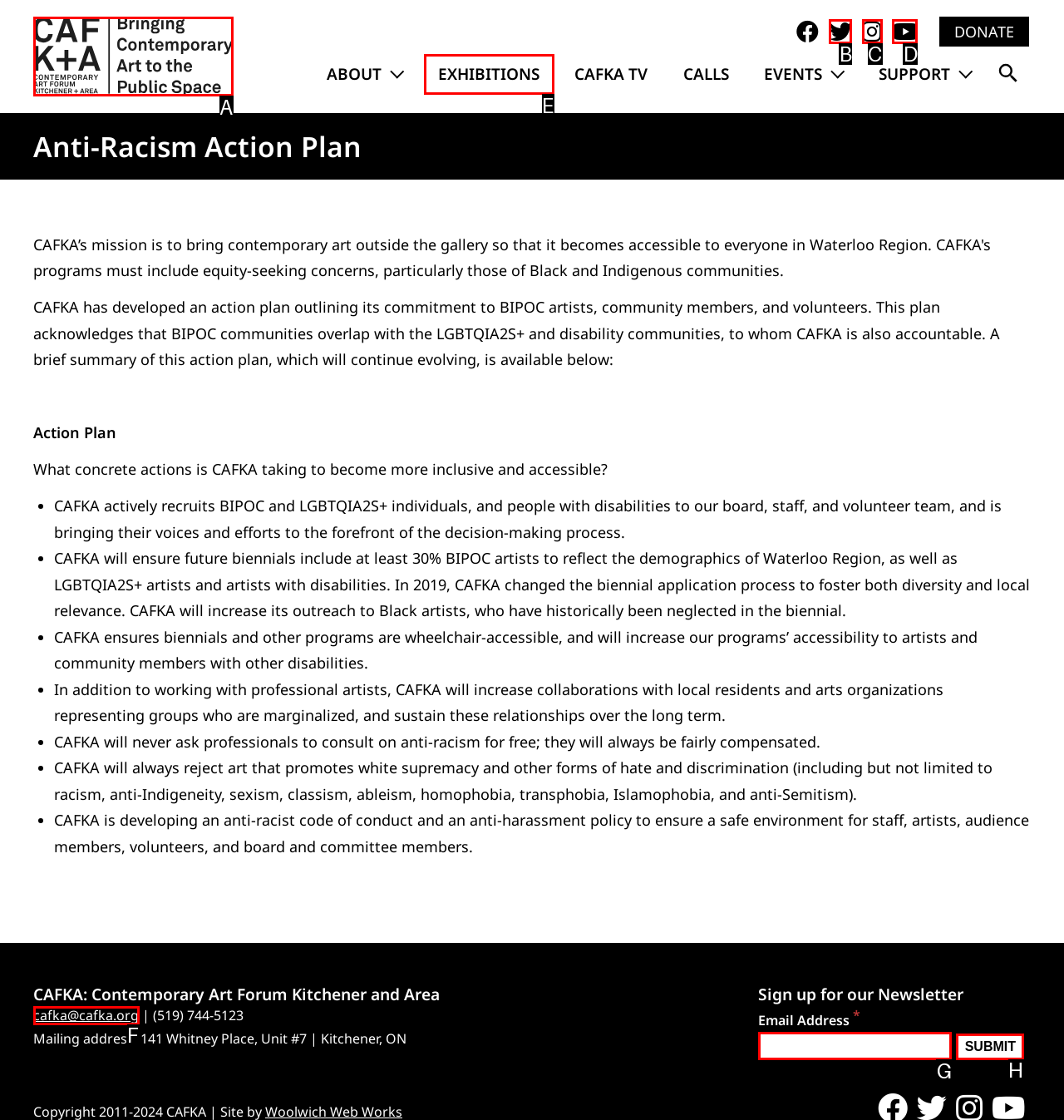Point out the letter of the HTML element you should click on to execute the task: Submit your email address for the newsletter
Reply with the letter from the given options.

H